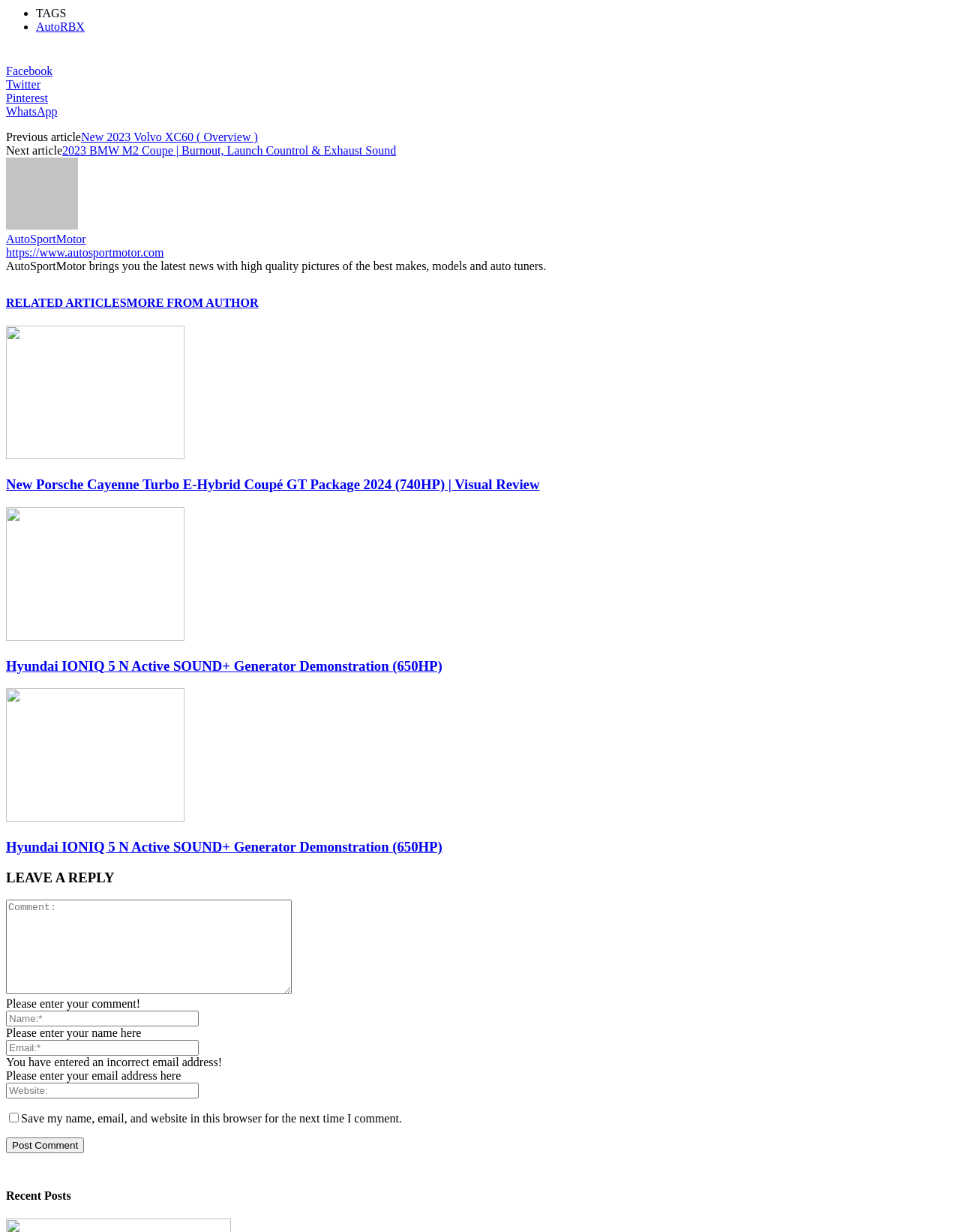Given the element description, predict the bounding box coordinates in the format (top-left x, top-left y, bottom-right x, bottom-right y). Make sure all values are between 0 and 1. Here is the element description: About Us

None